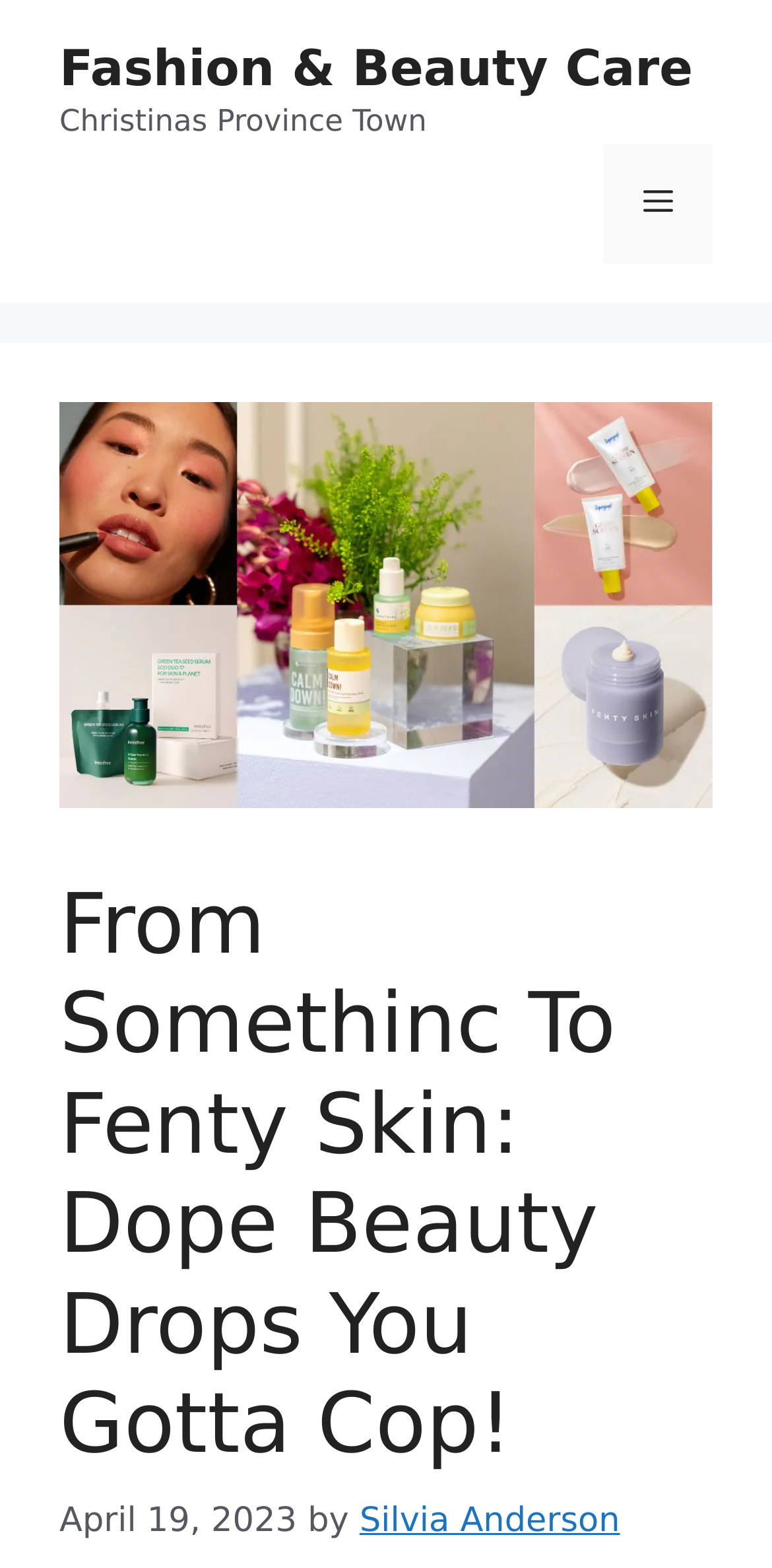Look at the image and answer the question in detail:
When was the article published?

I determined the publication date by looking at the time element located below the article title, which displays the date 'April 19, 2023'.